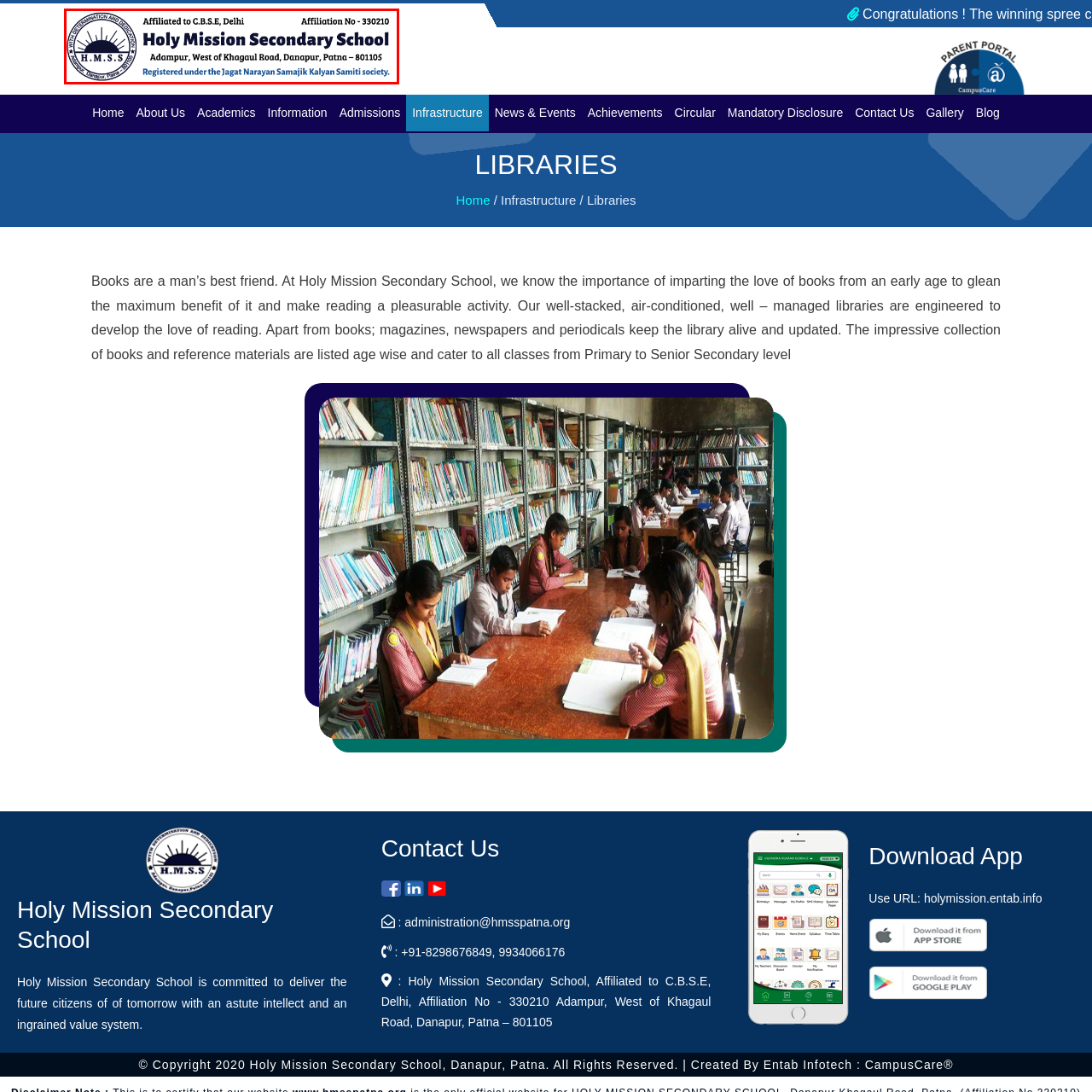Inspect the image outlined by the red box and answer the question using a single word or phrase:
What does the sun motif in the logo symbolize?

Enlightenment and knowledge